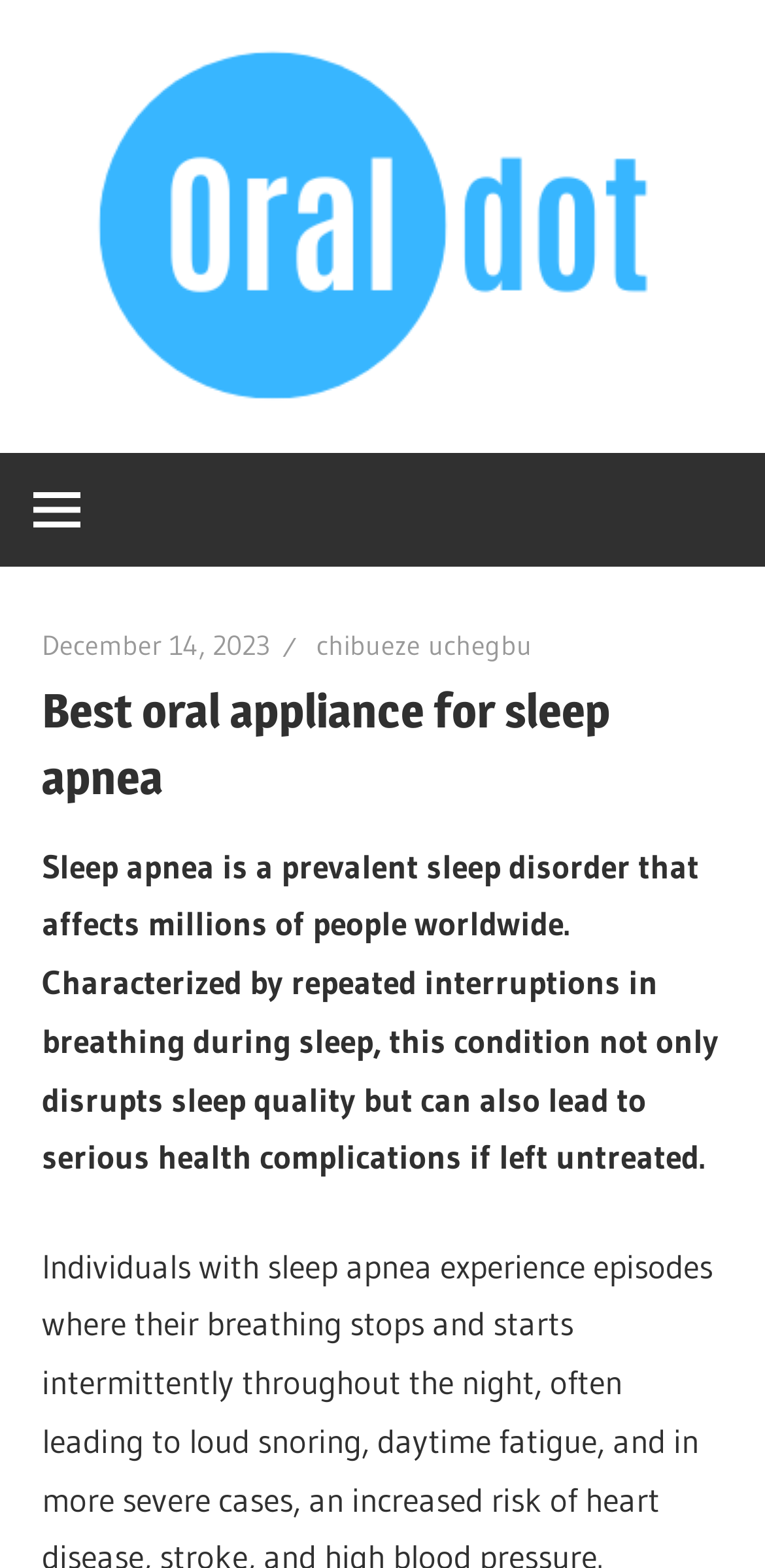Answer the question in one word or a short phrase:
Who is the author of the article?

Chibueze Uchegbu